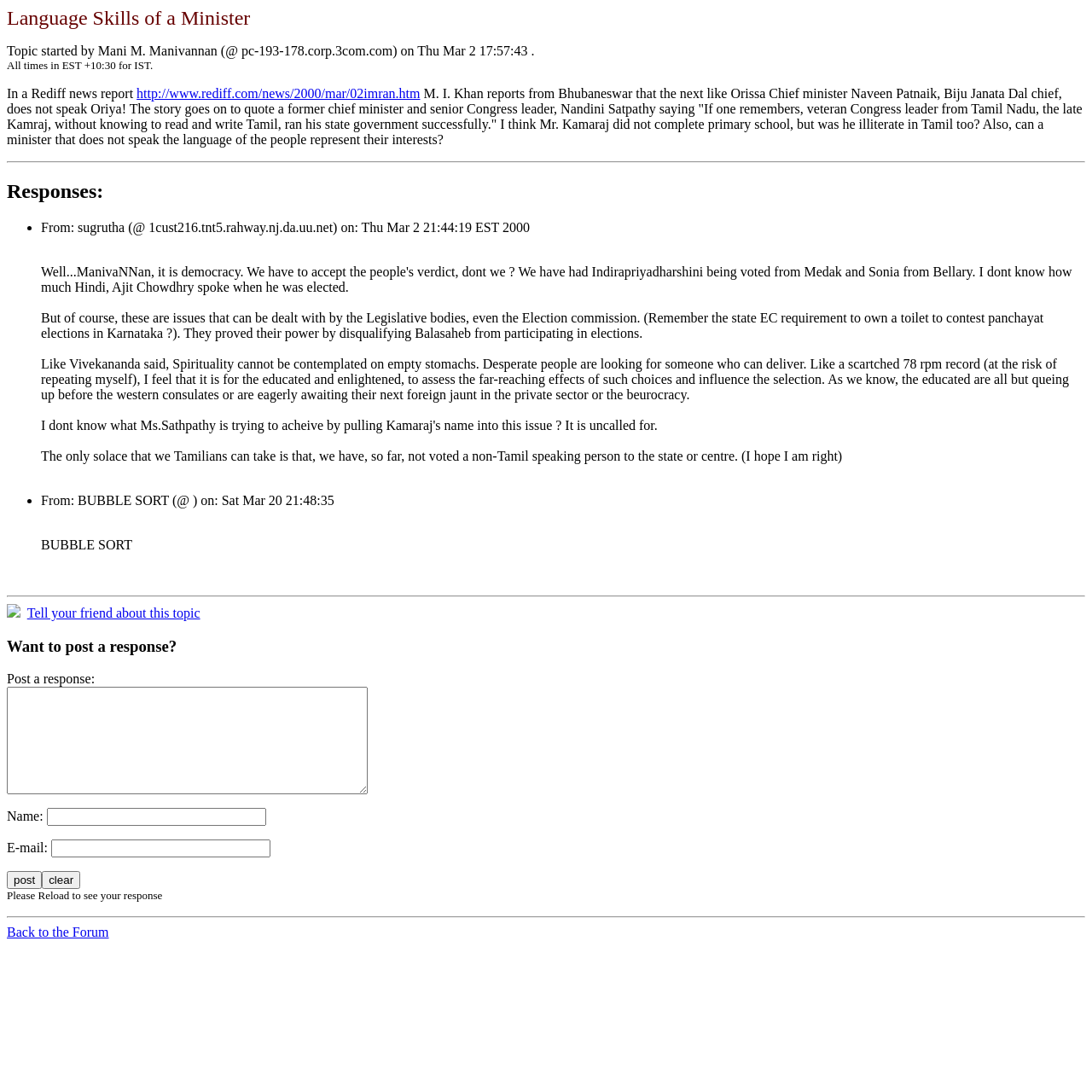Consider the image and give a detailed and elaborate answer to the question: 
What is the link text below the image at [0.006, 0.553, 0.019, 0.565]?

The link text below the image at [0.006, 0.553, 0.019, 0.565] is 'Tell your friend about this topic', as indicated by the link element with the text 'Tell your friend about this topic'.